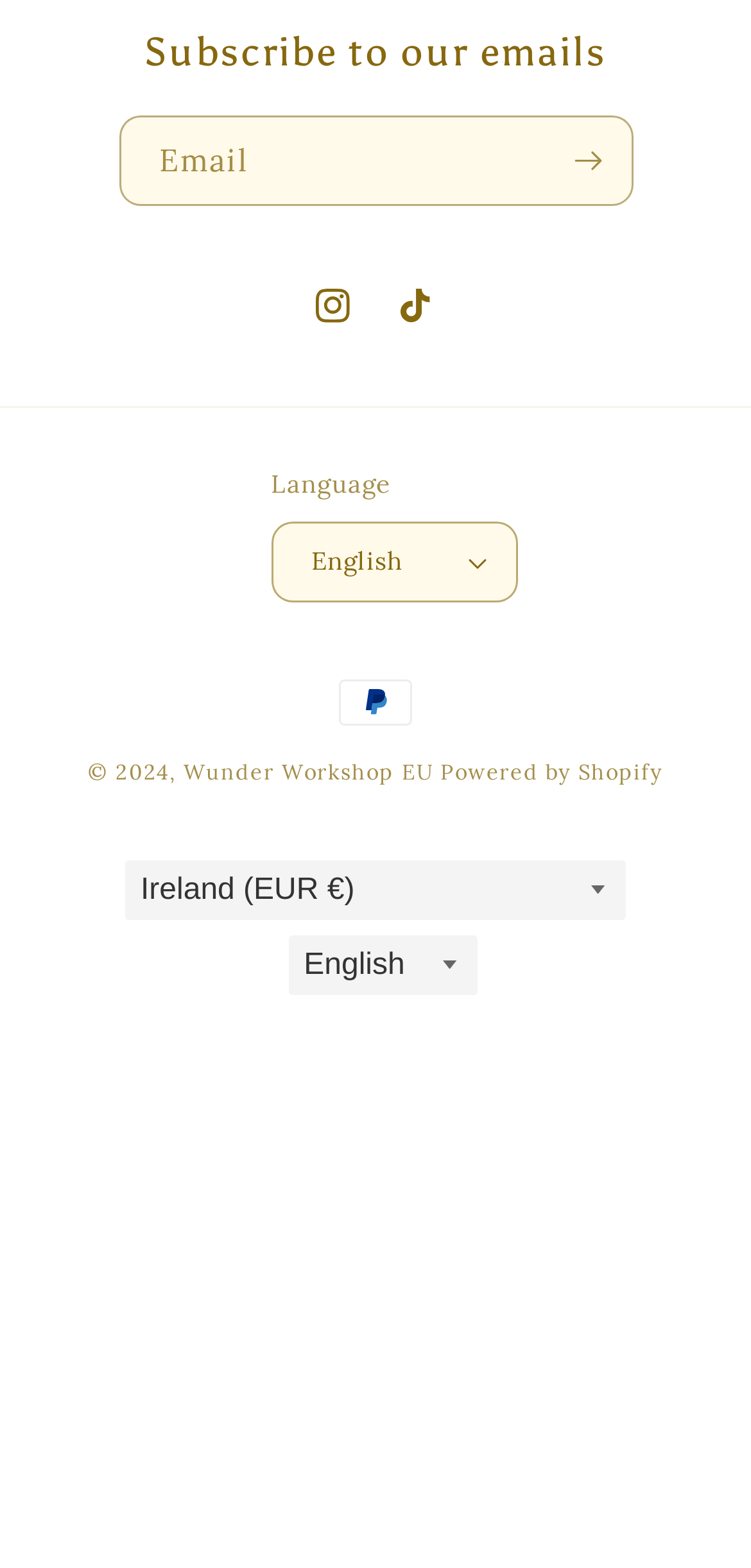Specify the bounding box coordinates of the area to click in order to execute this command: 'Click on the 'Contact' link'. The coordinates should consist of four float numbers ranging from 0 to 1, and should be formatted as [left, top, right, bottom].

None